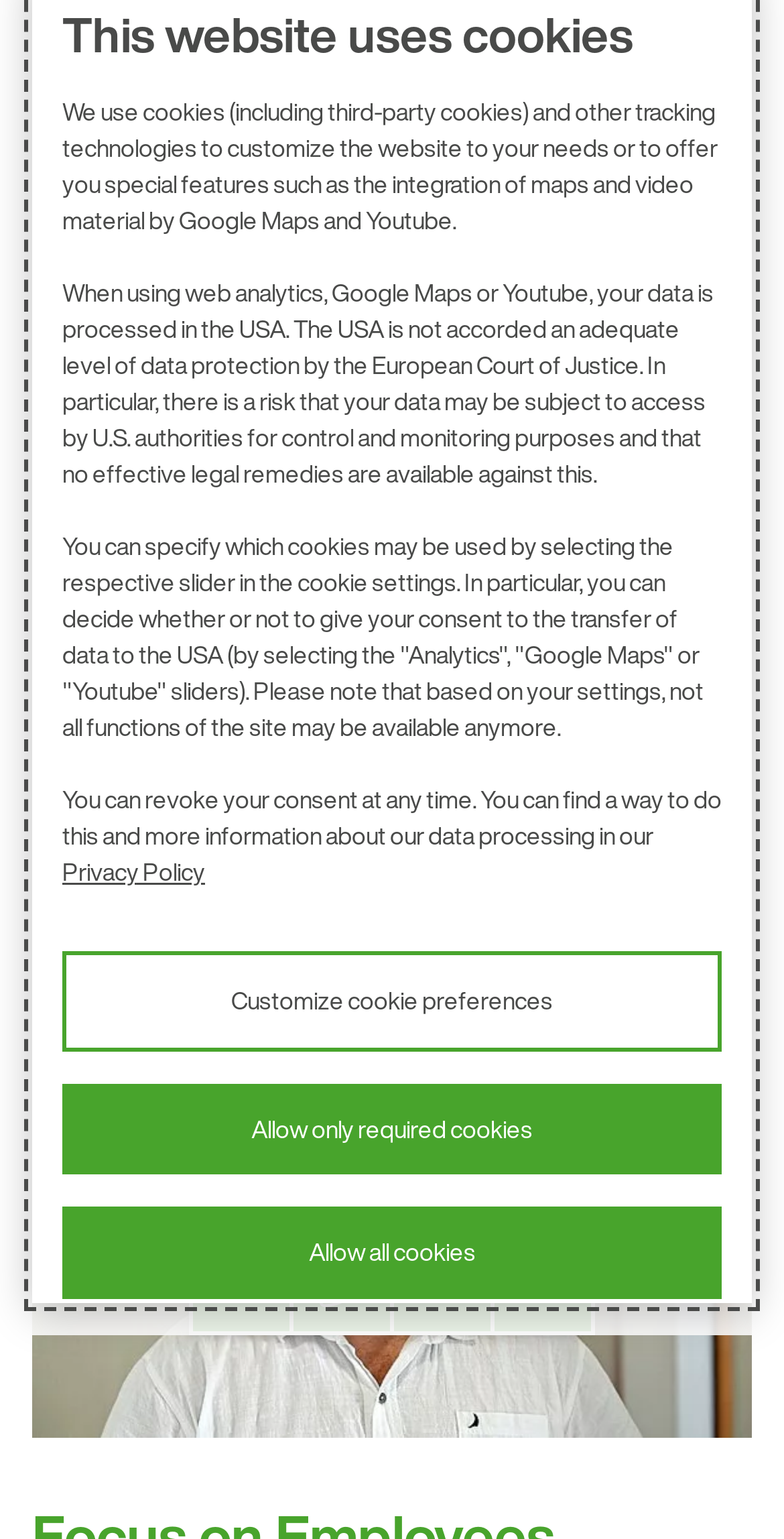Identify the primary heading of the webpage and provide its text.

Keeping Track of Everything in Scheduling